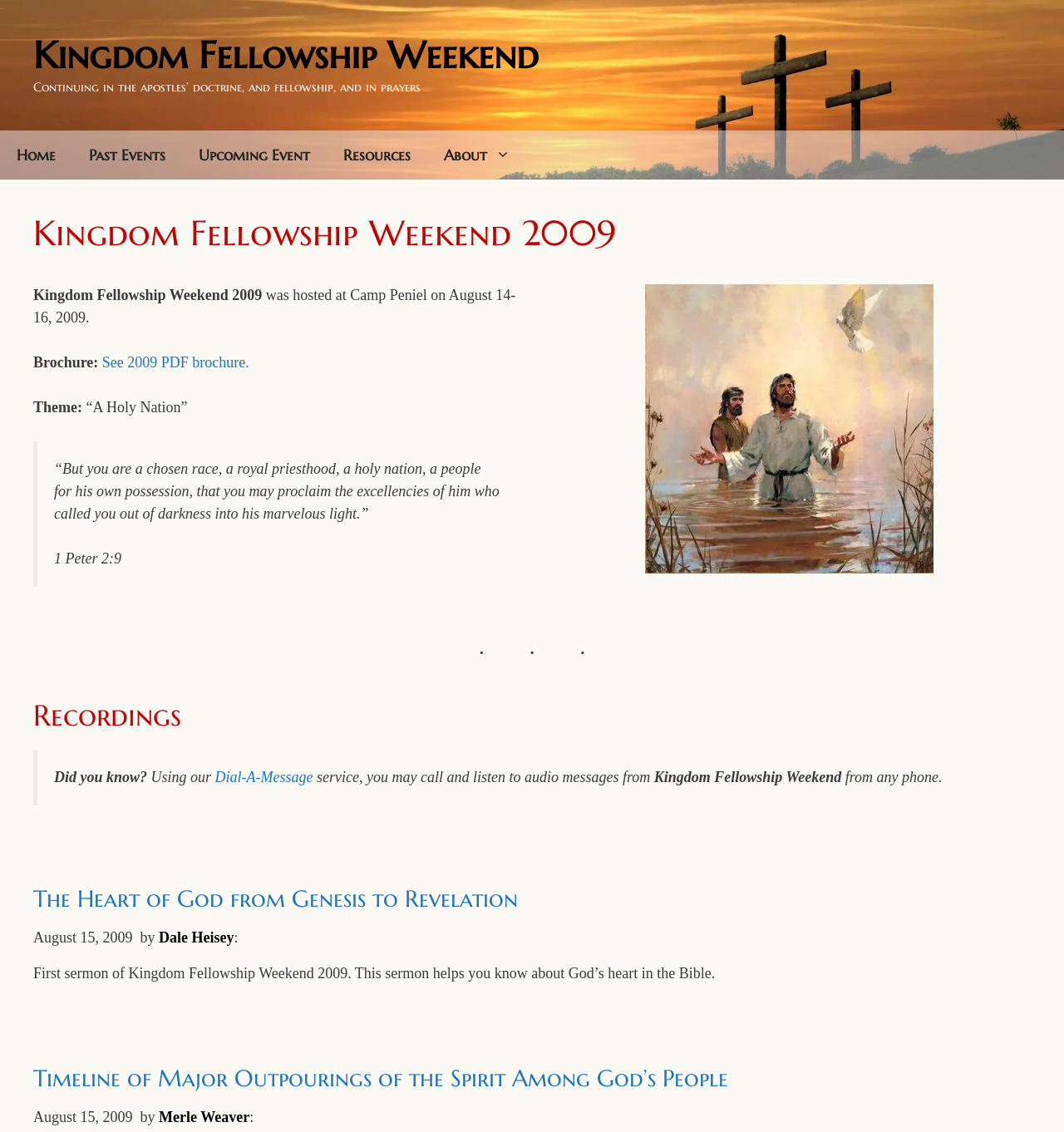Determine the bounding box coordinates of the UI element described below. Use the format (top-left x, top-left y, bottom-right x, bottom-right y) with floating point numbers between 0 and 1: Upcoming Event

[0.171, 0.115, 0.307, 0.159]